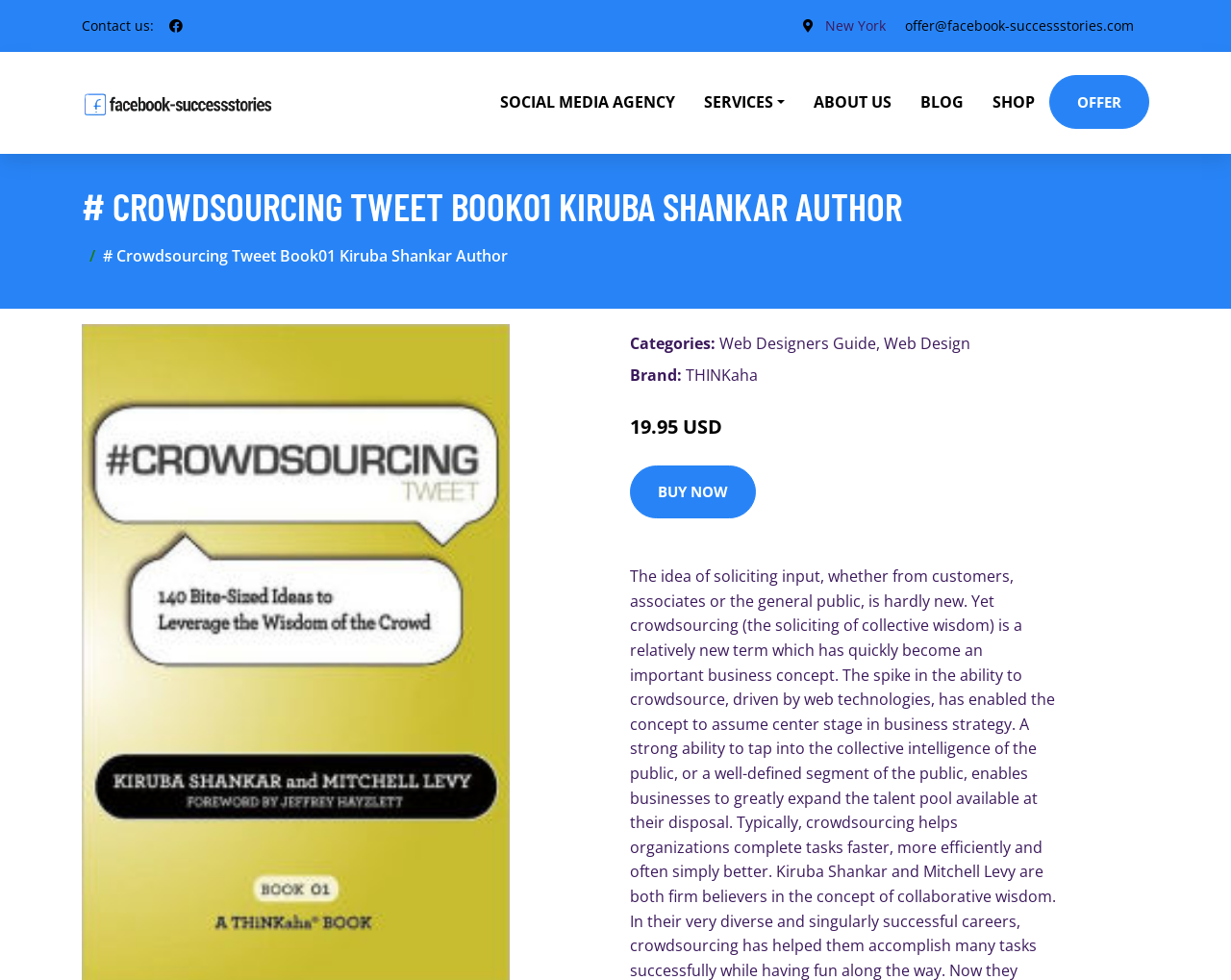Specify the bounding box coordinates of the area to click in order to execute this command: 'Contact us'. The coordinates should consist of four float numbers ranging from 0 to 1, and should be formatted as [left, top, right, bottom].

[0.066, 0.017, 0.125, 0.035]